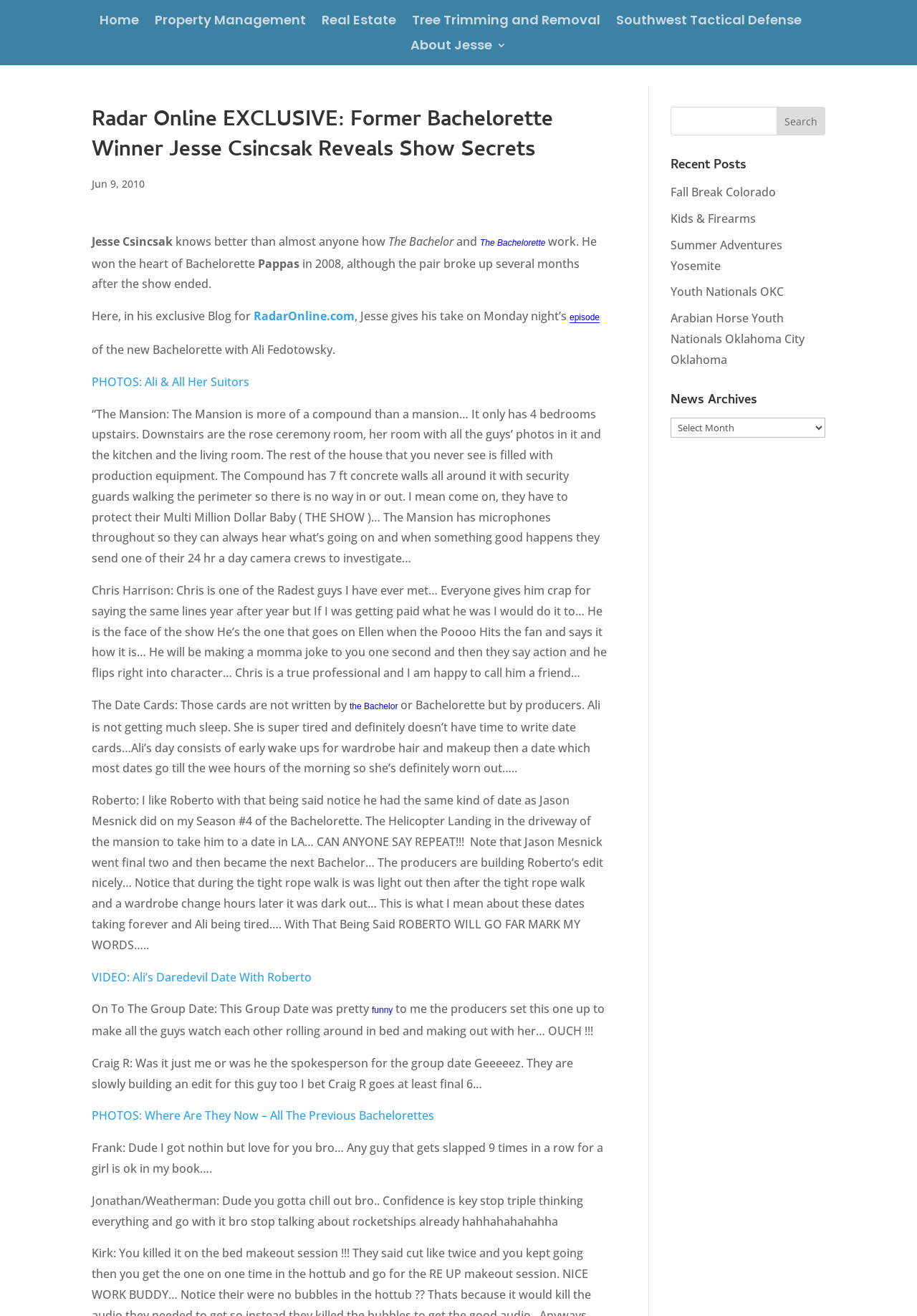Please identify the bounding box coordinates of the element on the webpage that should be clicked to follow this instruction: "Watch Ali's daredevil date with Roberto". The bounding box coordinates should be given as four float numbers between 0 and 1, formatted as [left, top, right, bottom].

[0.1, 0.736, 0.34, 0.748]